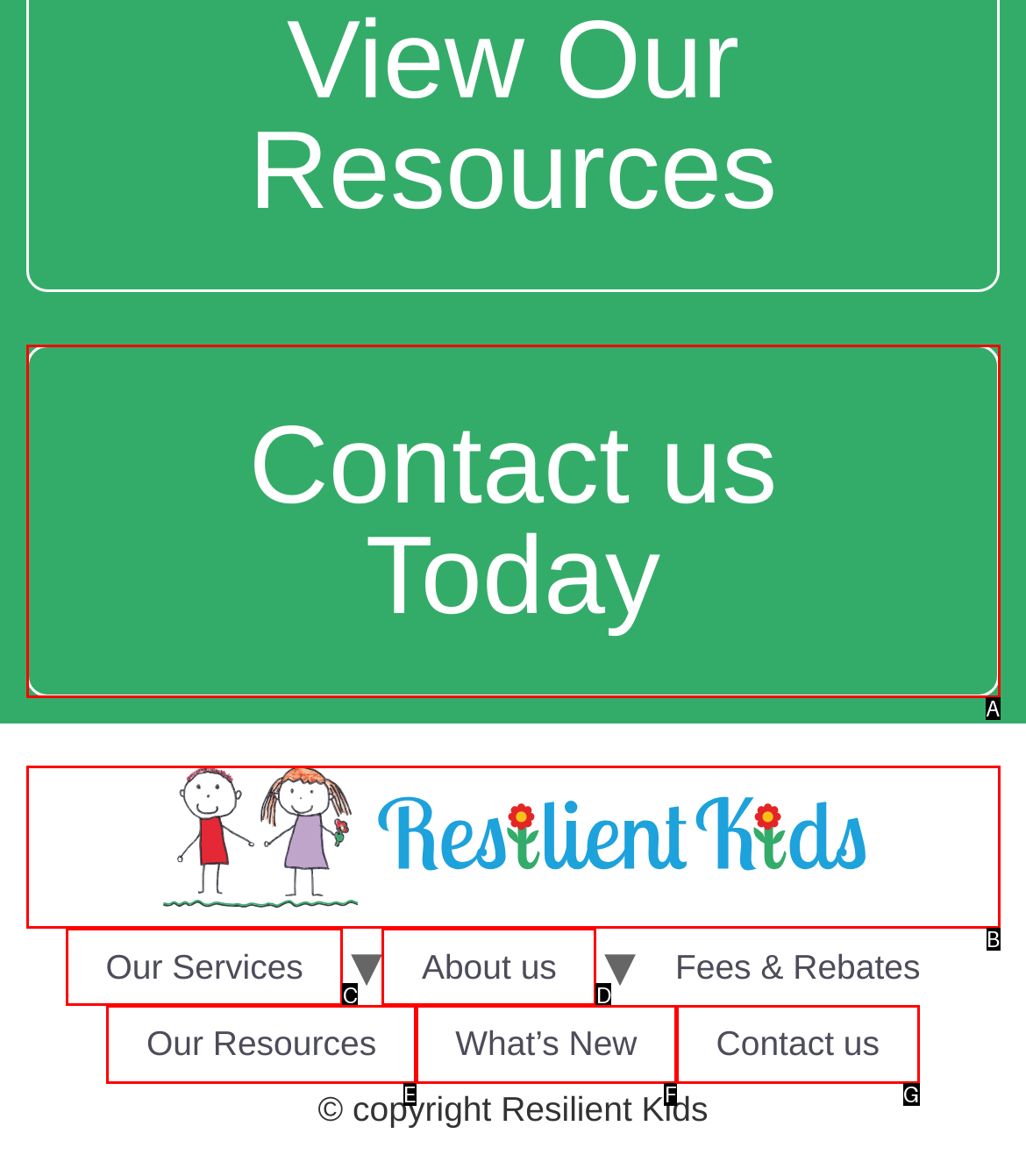Select the HTML element that fits the following description: About us
Provide the letter of the matching option.

D